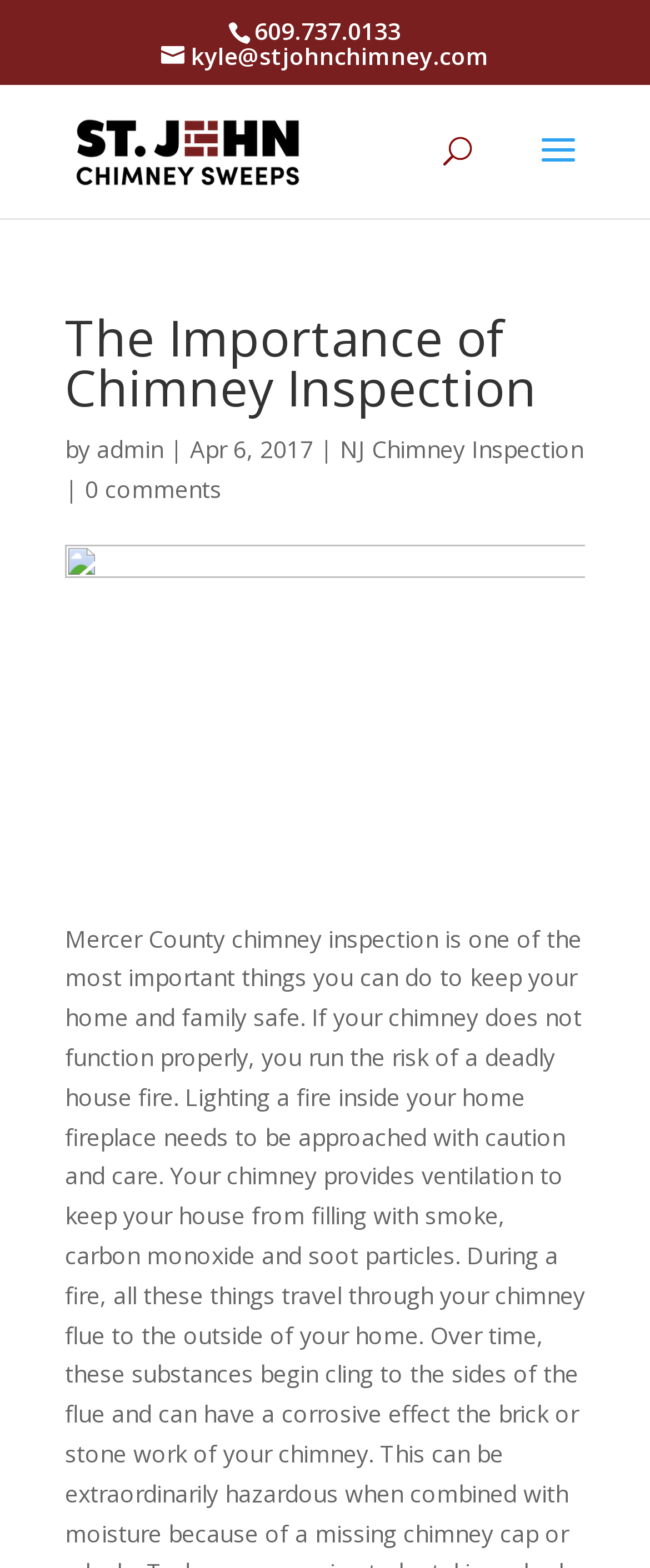How many comments does the article on the webpage have?
From the screenshot, provide a brief answer in one word or phrase.

0 comments